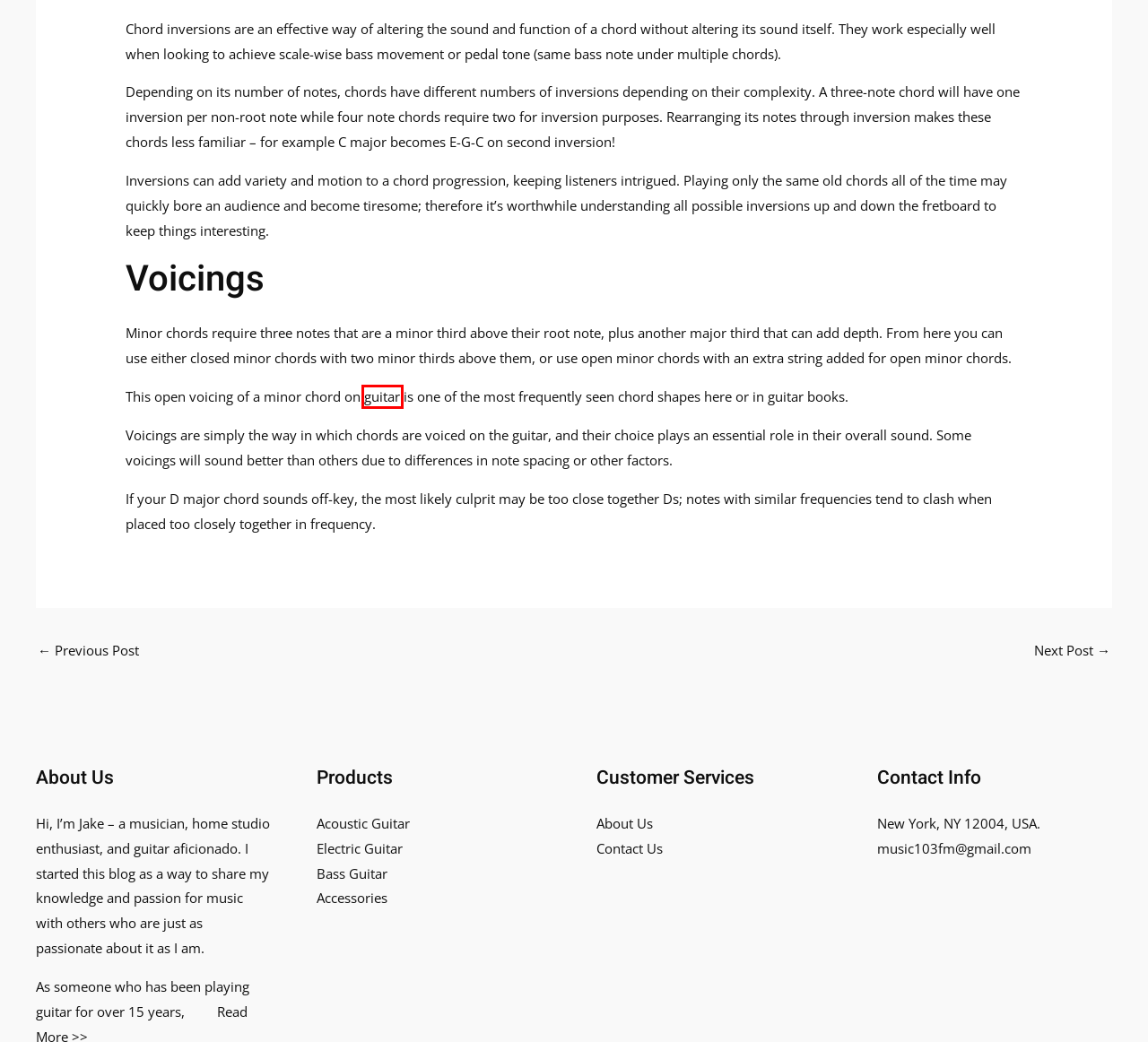You’re provided with a screenshot of a webpage that has a red bounding box around an element. Choose the best matching webpage description for the new page after clicking the element in the red box. The options are:
A. Privacy Policy » intonemusic.com
B. Is Electronic Music a Genre? » intonemusic.com
C. Sweet Home Alabama Acoustic Guitar » intonemusic.com
D. guitar » intonemusic.com
E. electric guitar » intonemusic.com
F. How to Play Piano by Ear » intonemusic.com
G. bass guitar » intonemusic.com
H. acoustic guitar » intonemusic.com

D